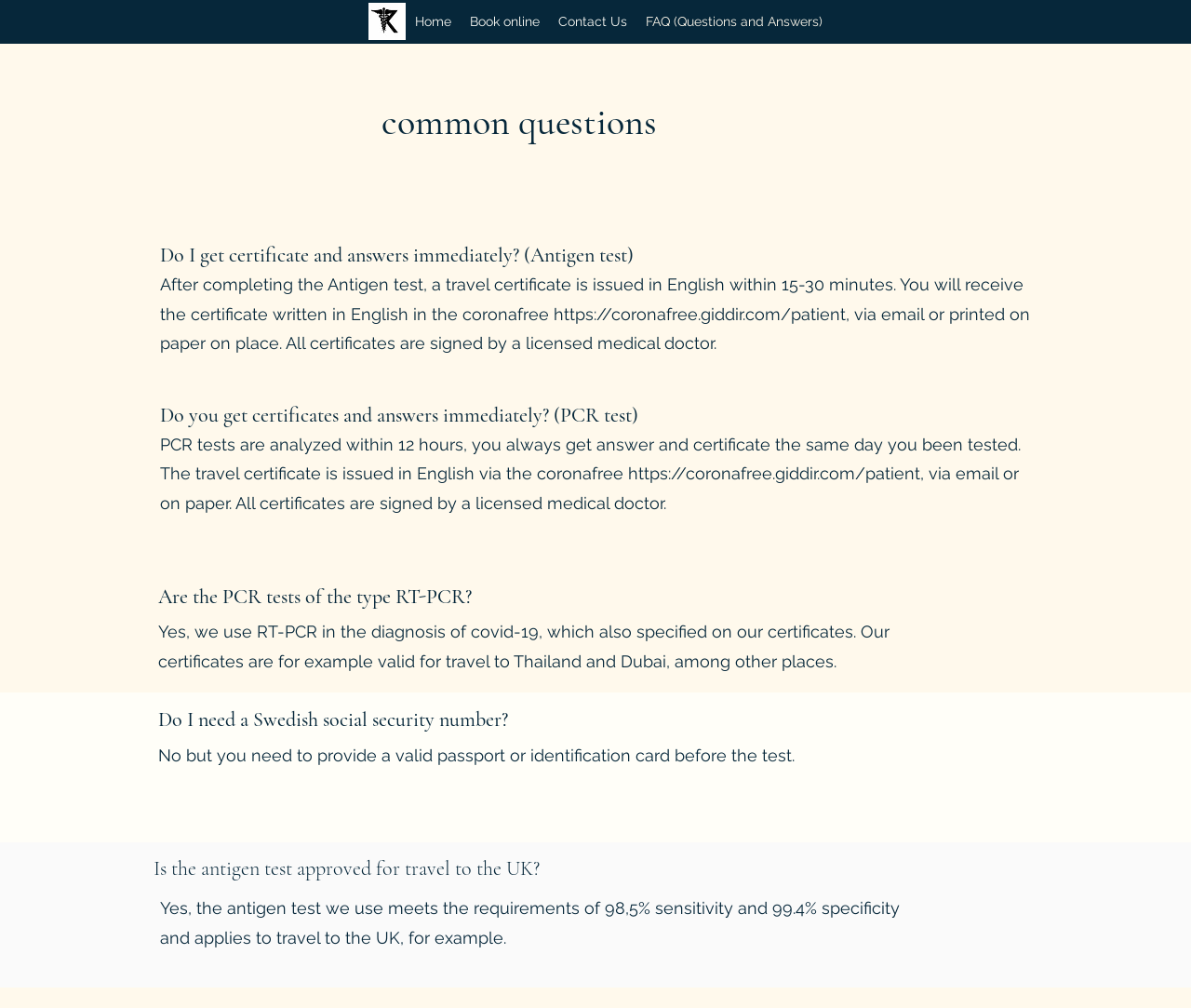Construct a comprehensive description capturing every detail on the webpage.

This webpage is about Frequently Asked Questions (FAQ) related to COVID-19 testing and travel certificates. At the top left corner, there is a logo image "Logga.jpg". Next to it, there is a navigation menu with links to "Home", "Book online", "Contact Us", and "FAQ (Questions and Answers)".

Below the navigation menu, there is a heading "common questions" followed by several sections of questions and answers. The first question is "Do I get certificate and answers immediately? (Antigen test)" with a detailed answer explaining the process of receiving a travel certificate in English within 15-30 minutes. There is also a link to "https://coronafree.giddir.com/patient" and additional information about the certificate.

The next question is "Do you get certificates and answers immediately? (PCR test)" with an answer explaining that PCR tests are analyzed within 12 hours, and the travel certificate is issued in English via the coronafree website. Again, there is a link to the website and additional information about the certificate.

The following questions and answers are about the type of PCR tests used, whether a Swedish social security number is required, and if the antigen test is approved for travel to the UK. Each question has a detailed answer with relevant information and some include links to the coronafree website.

Overall, this webpage provides detailed information and answers to common questions related to COVID-19 testing and travel certificates.